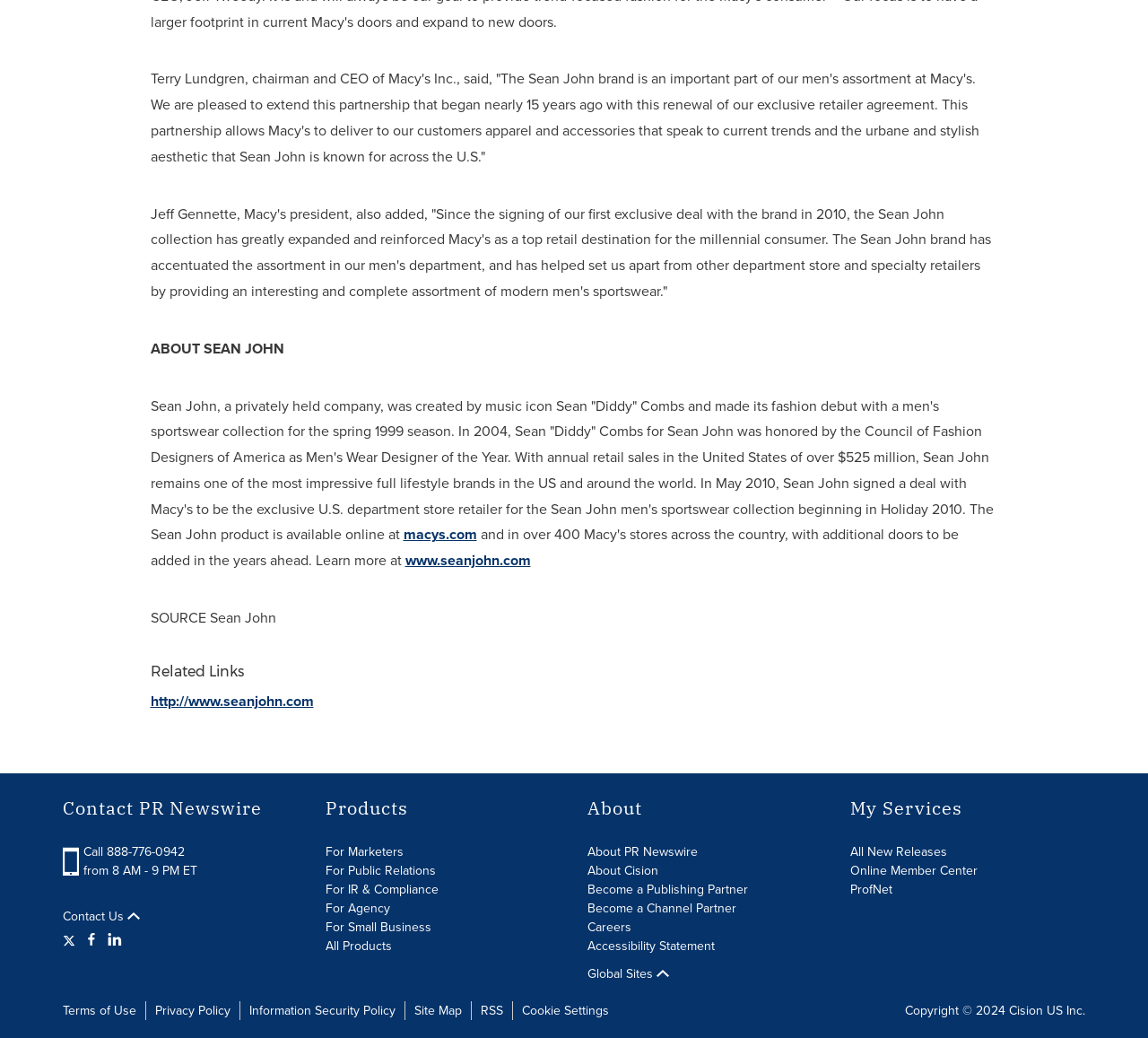What is the year when Sean John and Macy's signed their first exclusive deal?
Using the image as a reference, answer the question with a short word or phrase.

2010